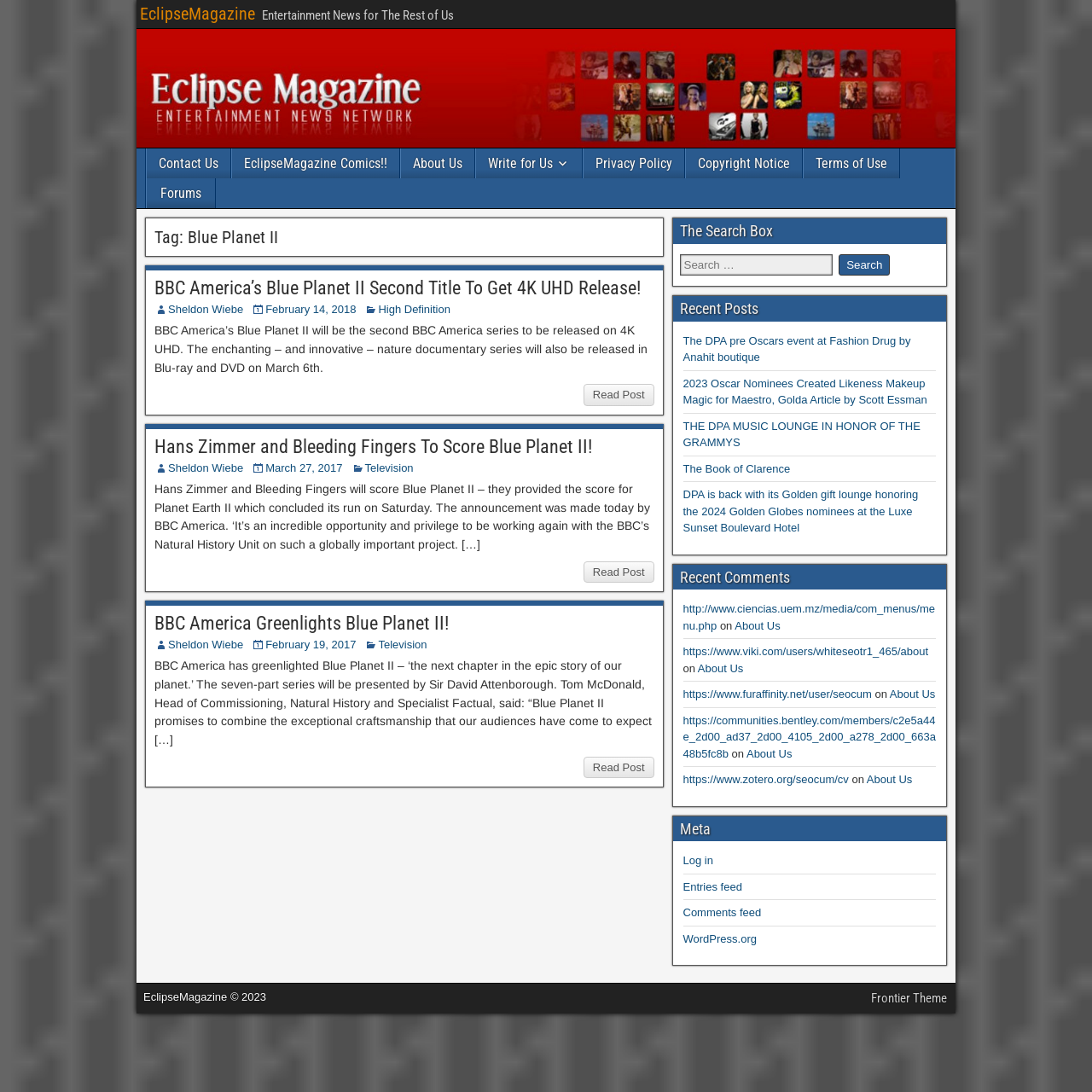Given the webpage screenshot and the description, determine the bounding box coordinates (top-left x, top-left y, bottom-right x, bottom-right y) that define the location of the UI element matching this description: March 27, 2017

[0.243, 0.423, 0.314, 0.434]